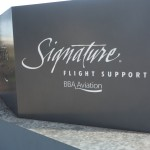What type of aircraft does the facility cater to?
Based on the image, answer the question with a single word or brief phrase.

Private aircraft